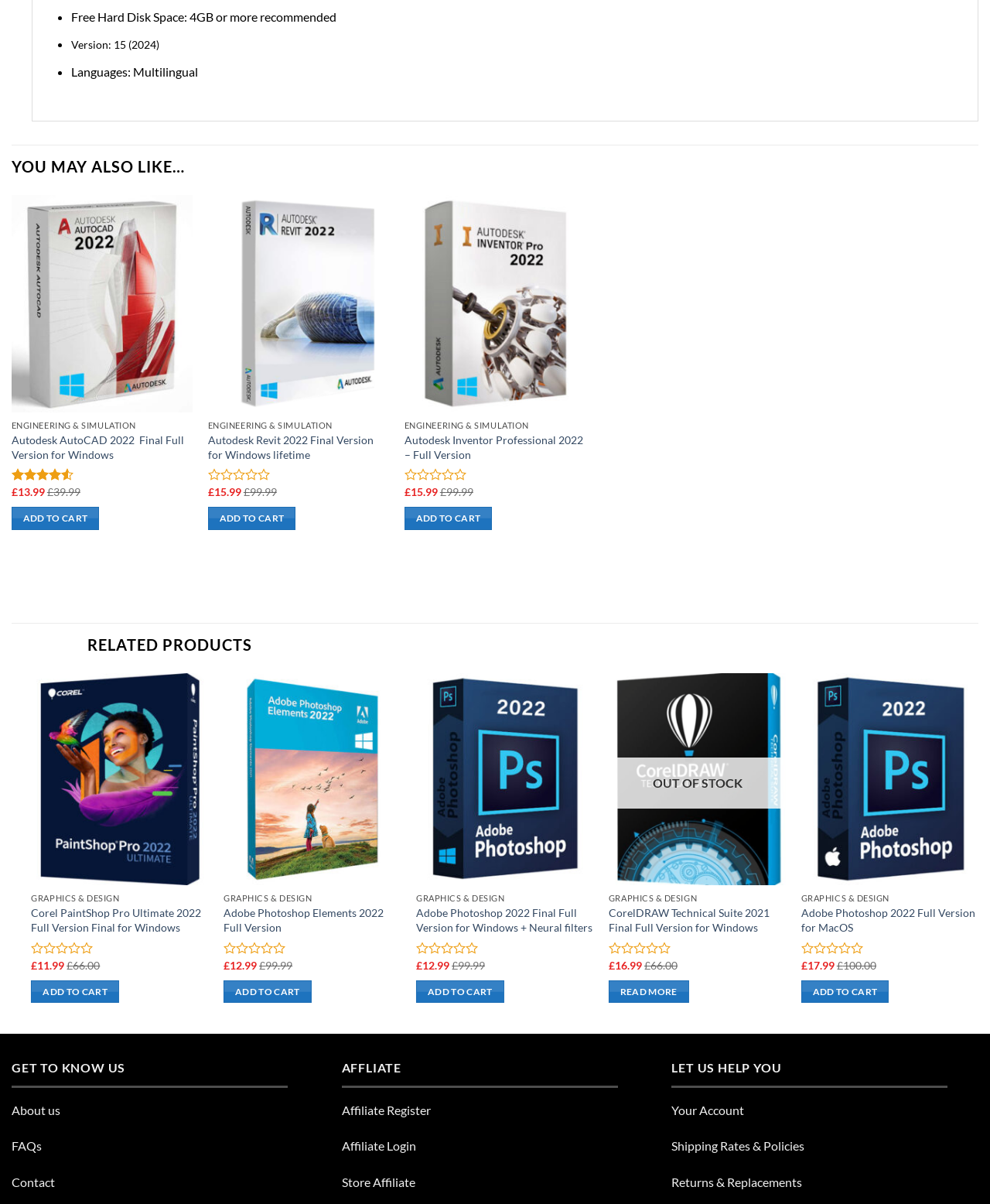Based on the image, provide a detailed and complete answer to the question: 
What is the original price of Corel PaintShop Pro Ultimate 2022?

I looked for the product 'Corel PaintShop Pro Ultimate 2022' and found its original price listed as 'Original price was: £66.00.'